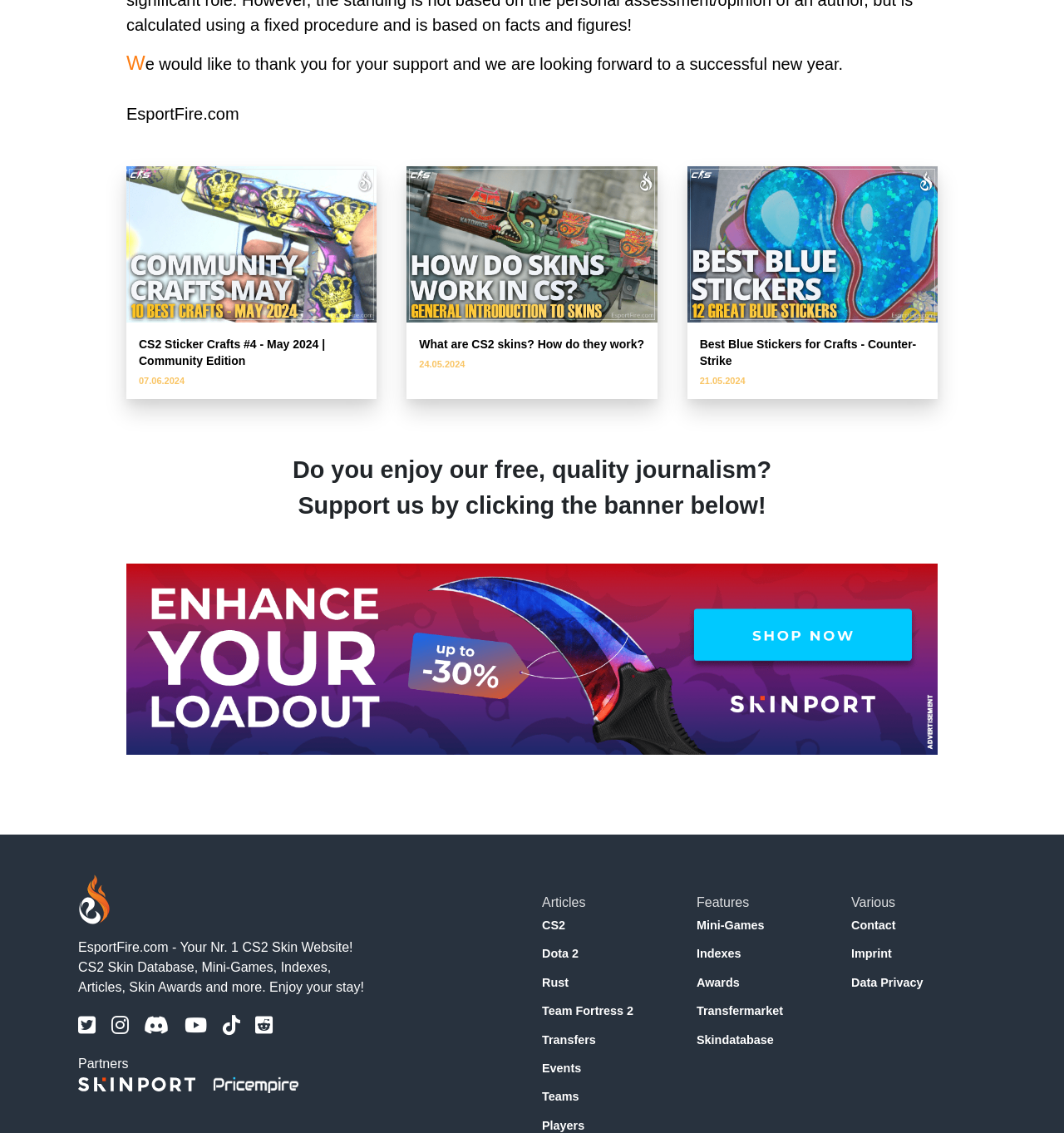What is the topic of the article with the thumbnail?
Please craft a detailed and exhaustive response to the question.

The topic of the article can be found by looking at the heading element inside the link element, which contains the thumbnail image. The heading element says 'CS2 Sticker Crafts #4 - May 2024 | Community Edition'.